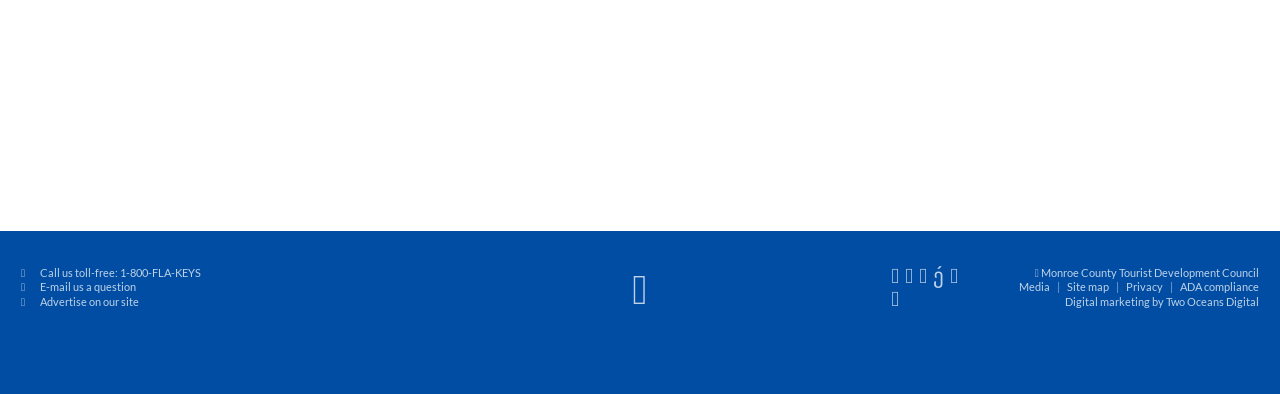What is the phone number provided on this webpage?
Based on the image, give a concise answer in the form of a single word or short phrase.

1-800-FLA-KEYS